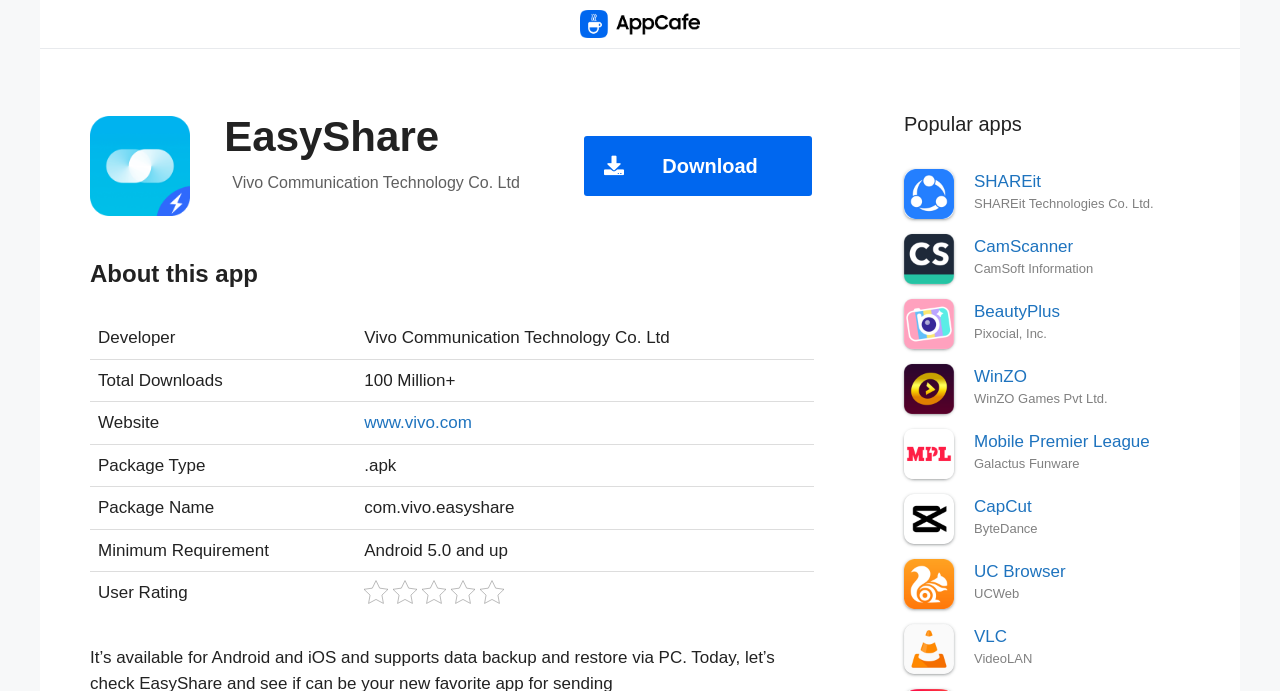Identify the bounding box coordinates for the UI element described as: "Mobile Premier League".

[0.761, 0.625, 0.898, 0.652]